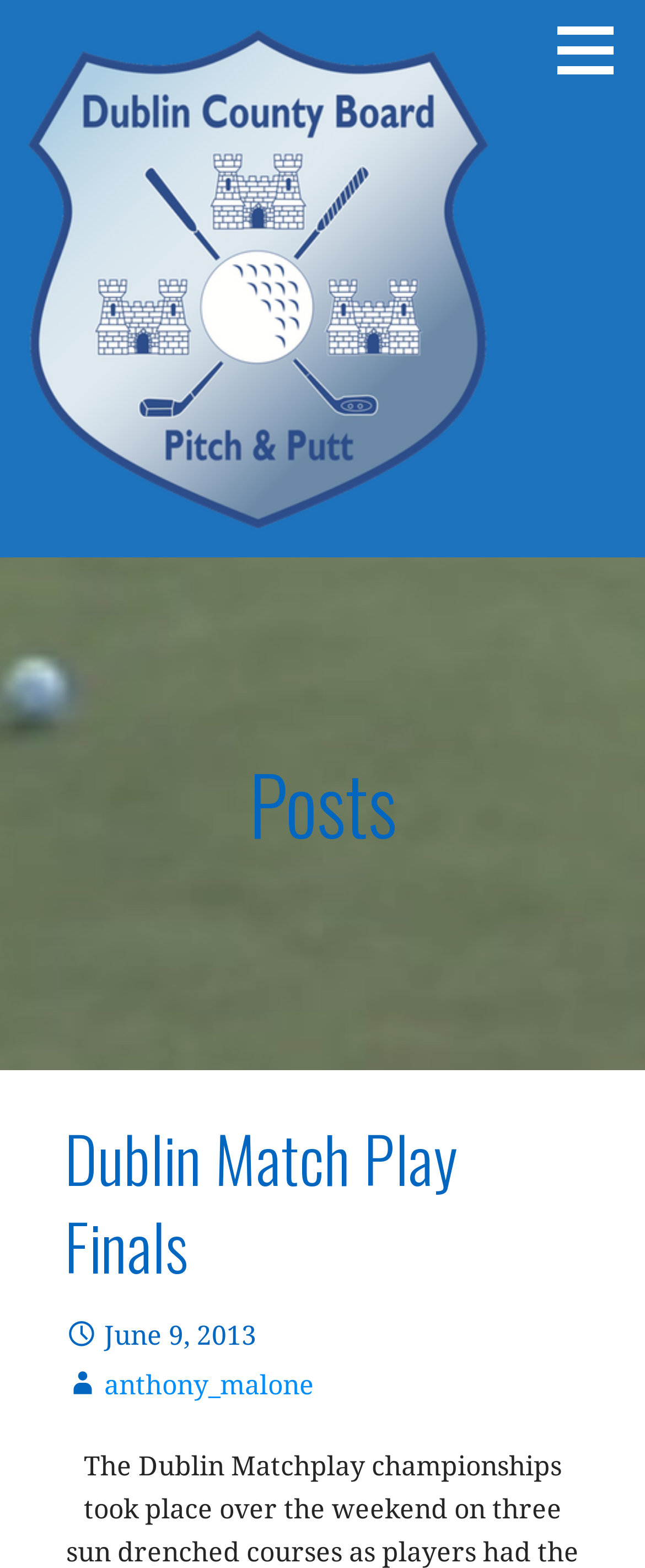When was the post published?
Based on the image content, provide your answer in one word or a short phrase.

June 9, 2013